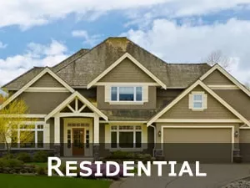What is written at the bottom of the image? Please answer the question using a single word or phrase based on the image.

Residential